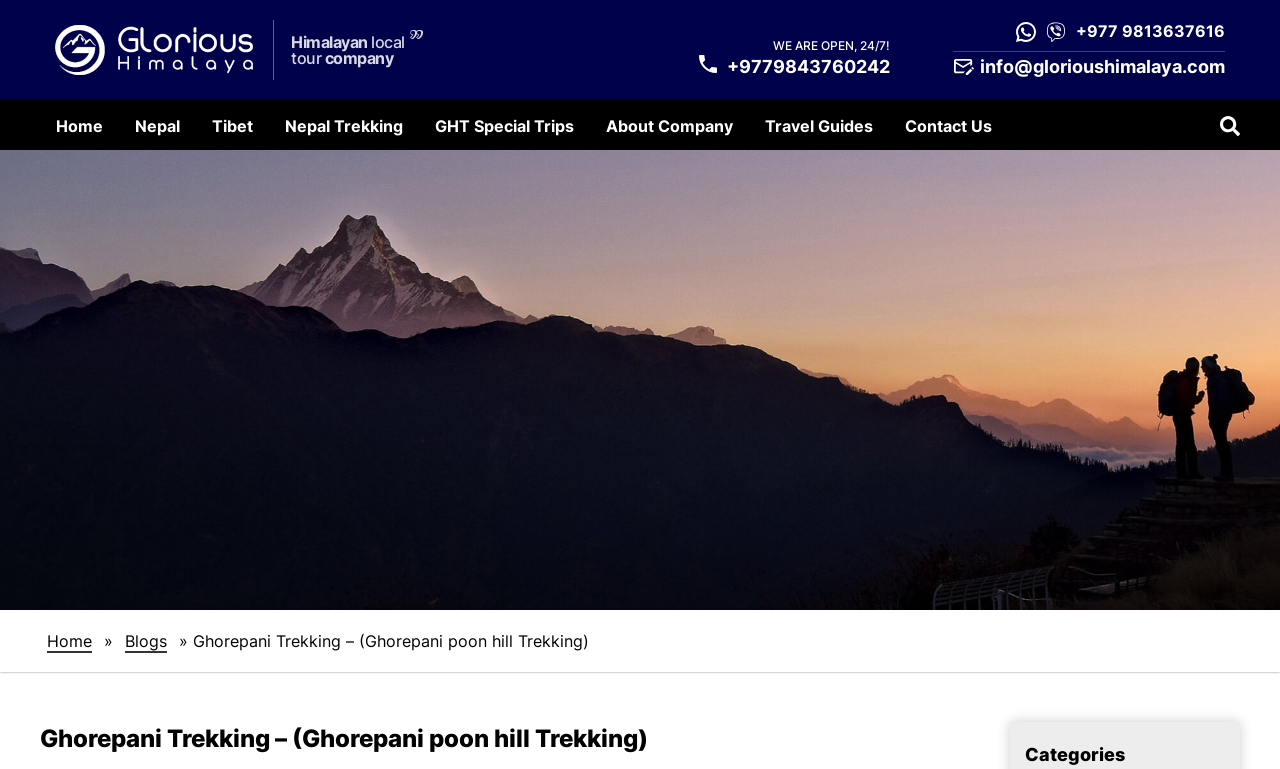Please find the bounding box coordinates for the clickable element needed to perform this instruction: "Click the company logo".

[0.043, 0.026, 0.198, 0.104]